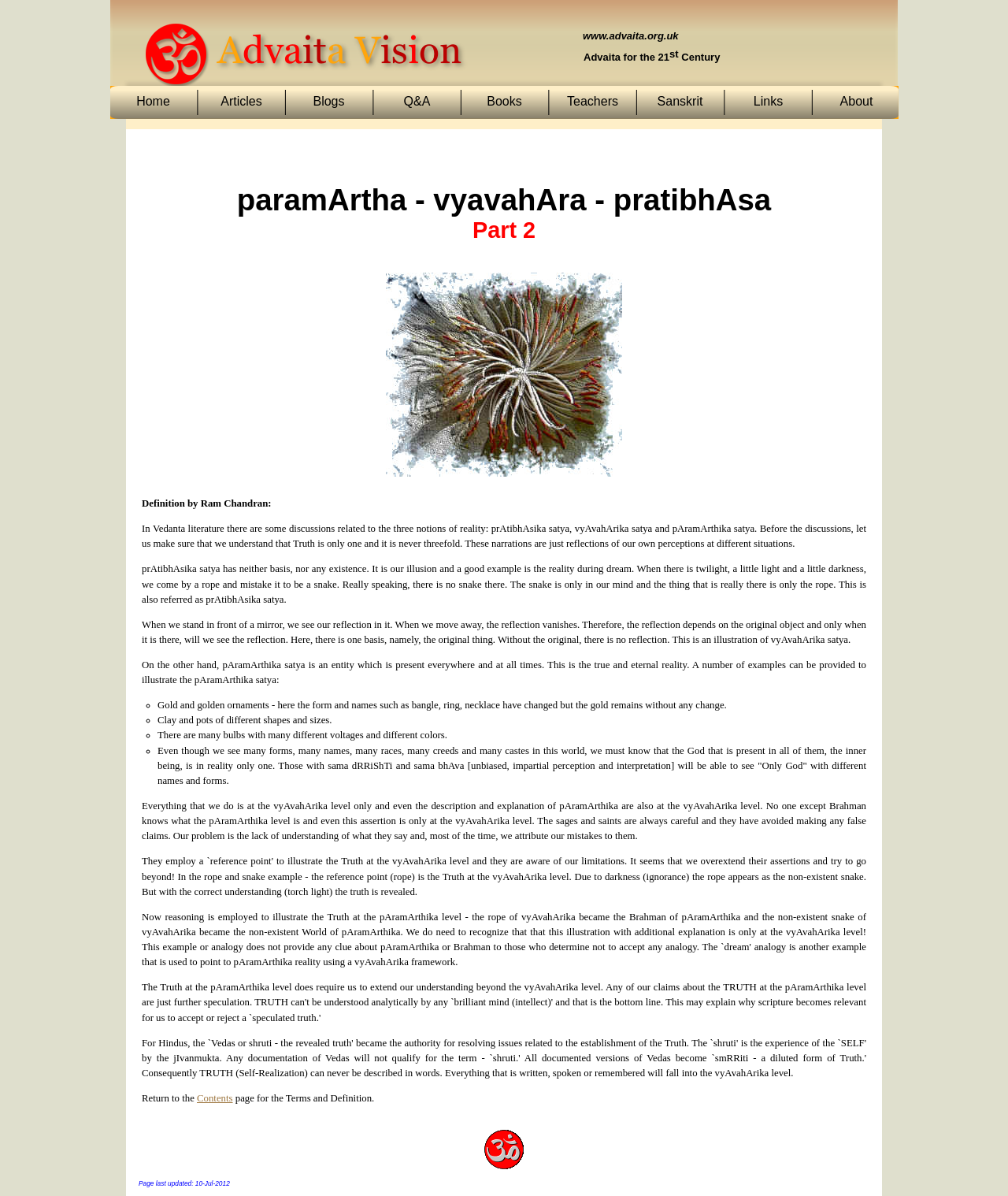Utilize the details in the image to thoroughly answer the following question: Who wrote the article on the webpage?

The author of the article on the webpage can be found in the text element, which says 'Definition by Ram Chandran'.